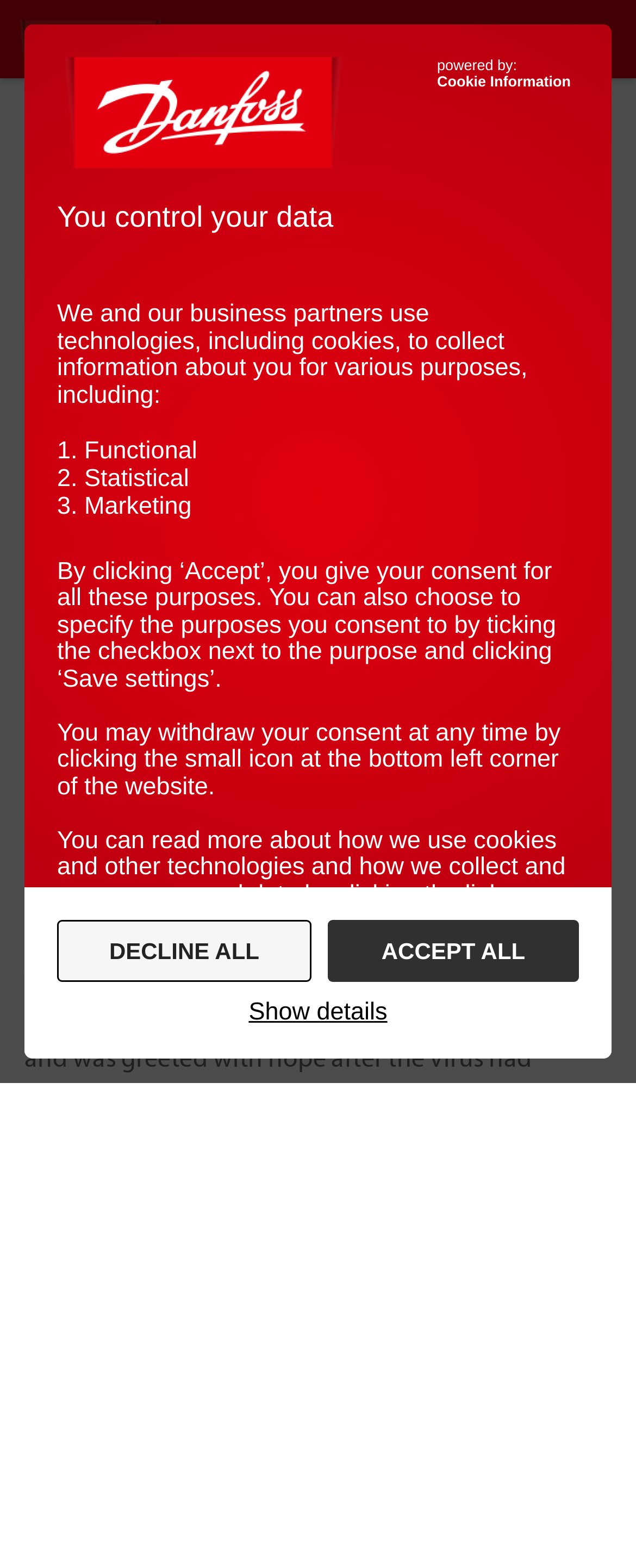Can you pinpoint the bounding box coordinates for the clickable element required for this instruction: "learn about what is visual programming"? The coordinates should be four float numbers between 0 and 1, i.e., [left, top, right, bottom].

None